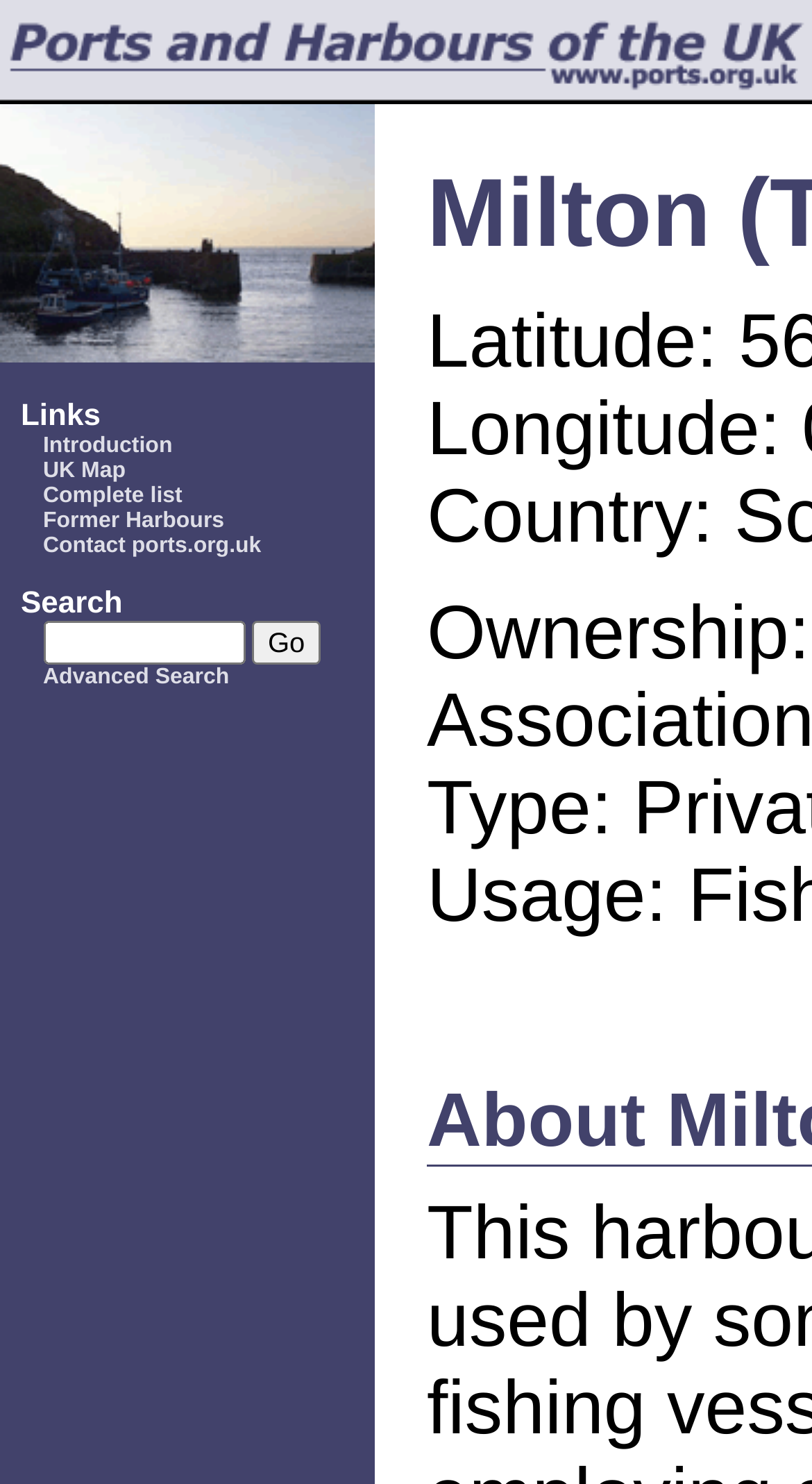How many elements are in the description list? Refer to the image and provide a one-word or short phrase answer.

9